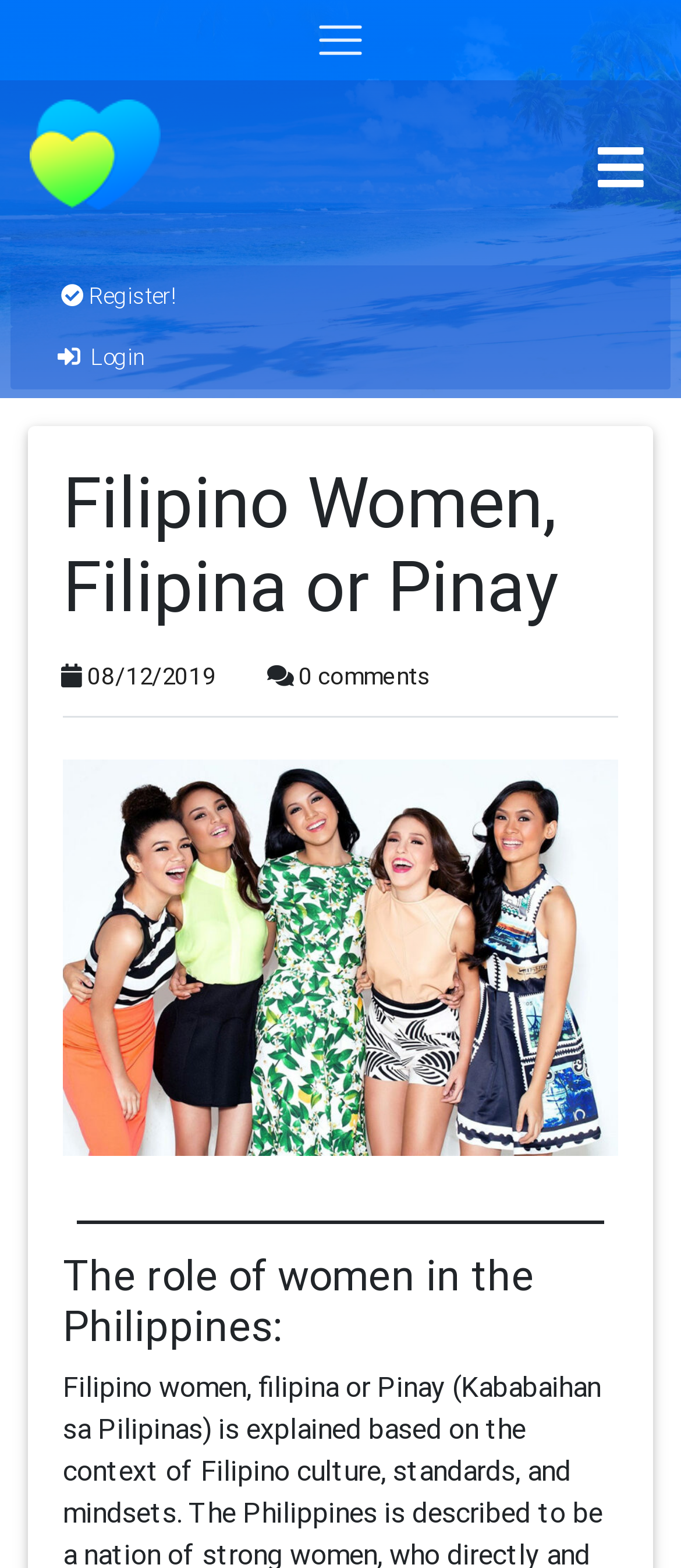Bounding box coordinates are specified in the format (top-left x, top-left y, bottom-right x, bottom-right y). All values are floating point numbers bounded between 0 and 1. Please provide the bounding box coordinate of the region this sentence describes: 0 comments

[0.438, 0.421, 0.631, 0.441]